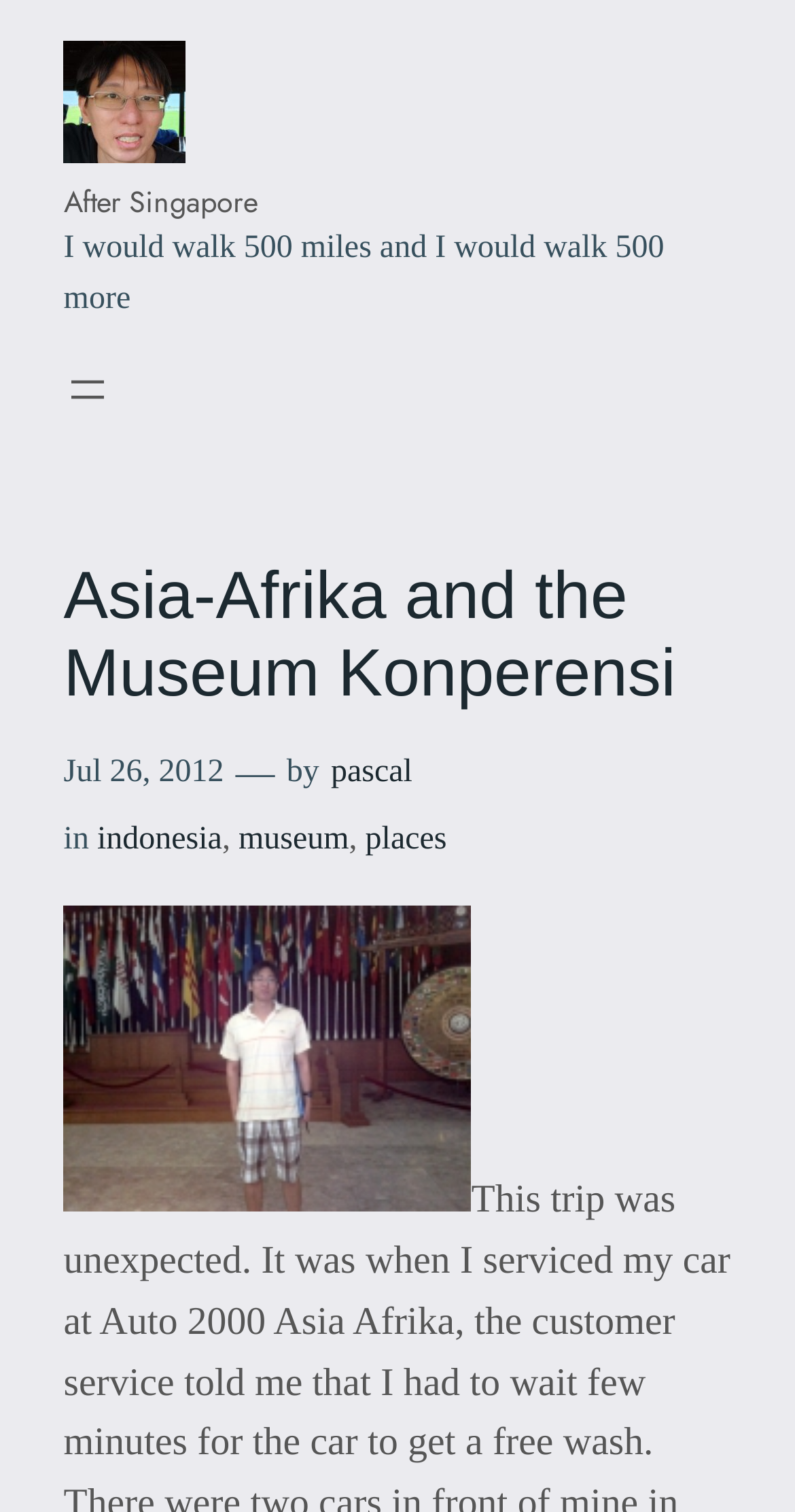Please identify the bounding box coordinates of the clickable element to fulfill the following instruction: "View the post dated 'Jul 26, 2012'". The coordinates should be four float numbers between 0 and 1, i.e., [left, top, right, bottom].

[0.08, 0.499, 0.282, 0.522]